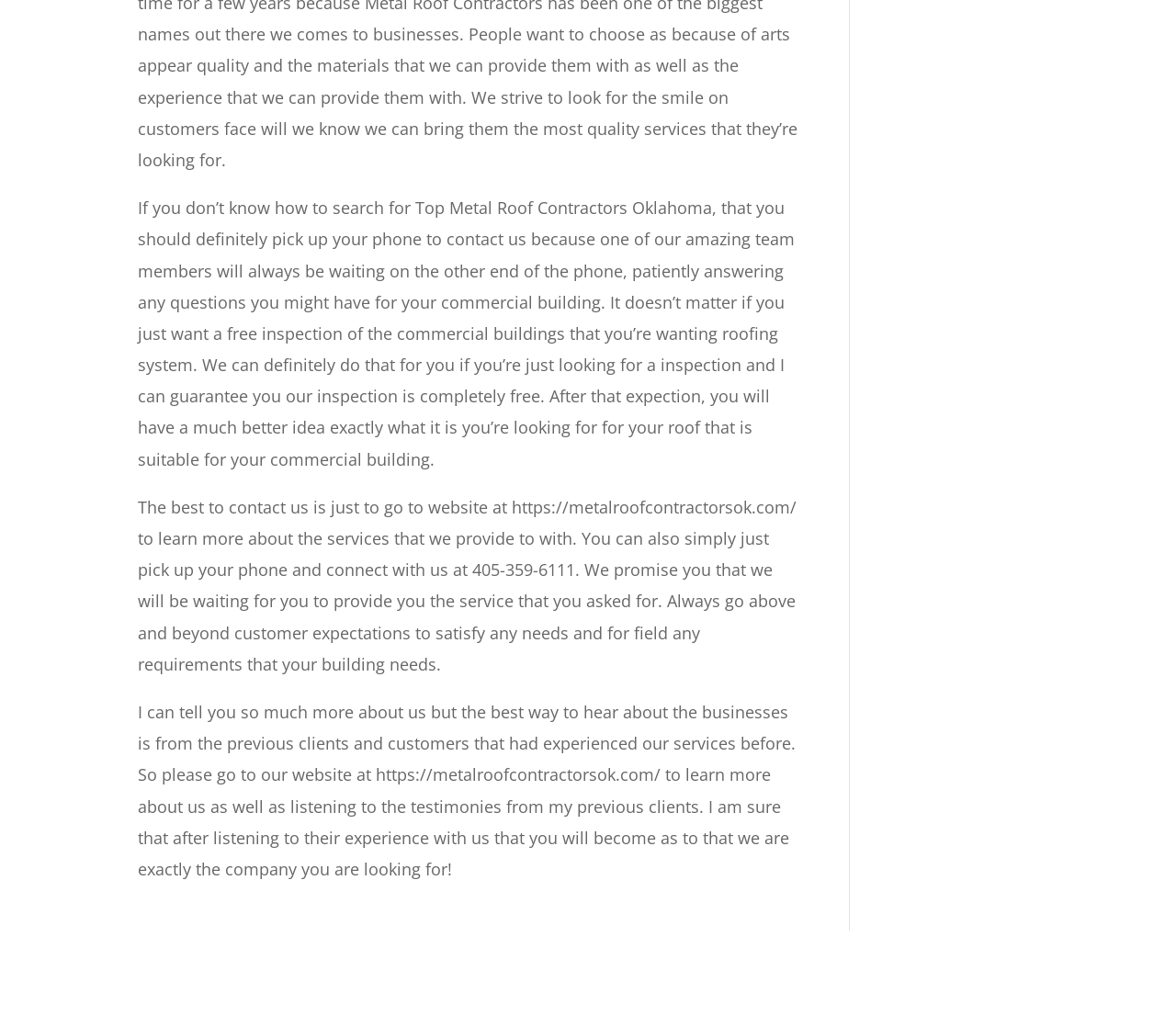Using the webpage screenshot, locate the HTML element that fits the following description and provide its bounding box: "alt="MetalRoofContractors Logo"".

[0.117, 0.933, 0.193, 0.95]